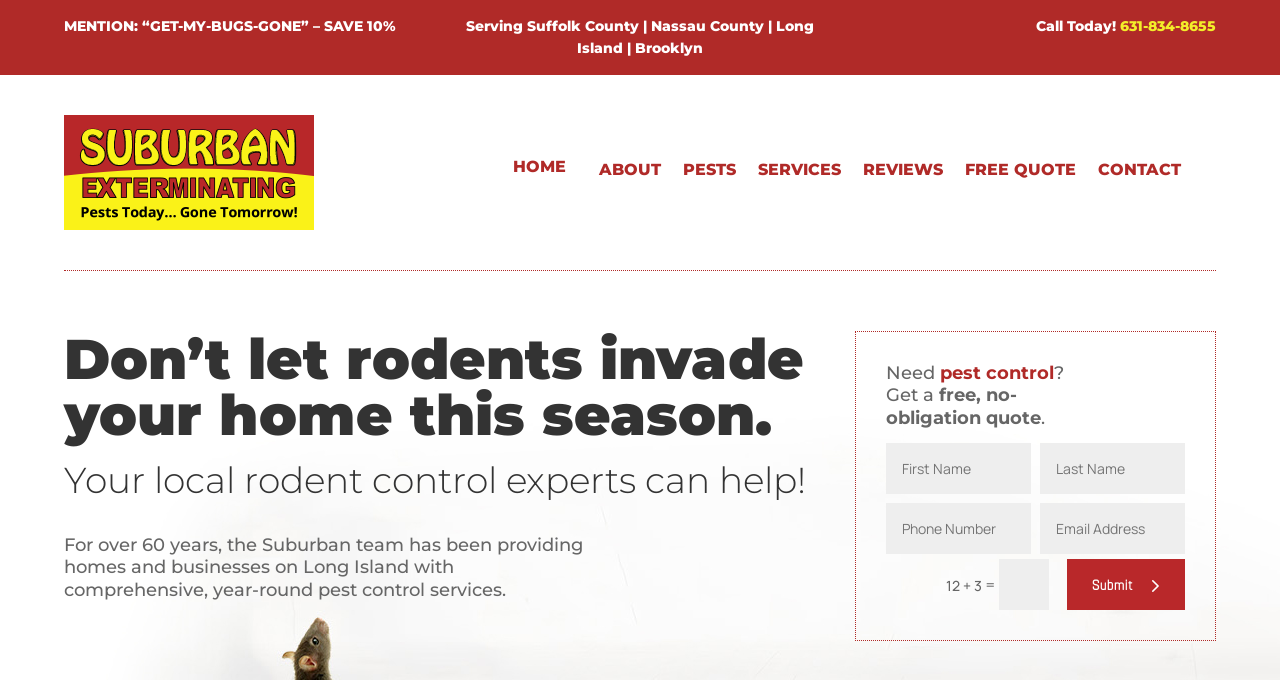How many textboxes are available to fill out for a free quote?
Please provide a comprehensive answer based on the information in the image.

I counted the number of textboxes in the 'Get a free, no-obligation quote' section, which is located in the middle section of the webpage. There are four textboxes available for users to fill out.